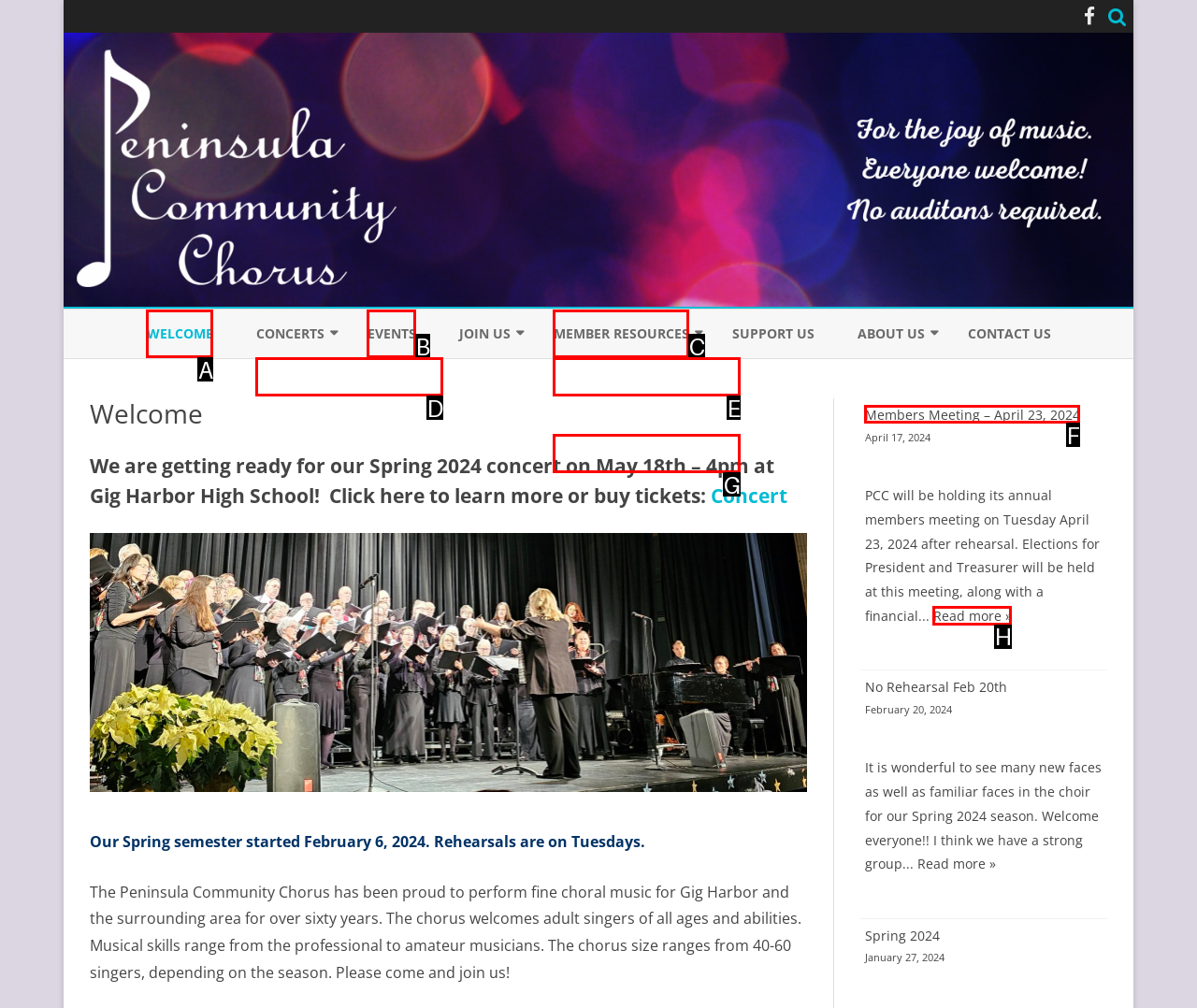Identify the letter of the UI element you should interact with to perform the task: Read more about the members meeting
Reply with the appropriate letter of the option.

H